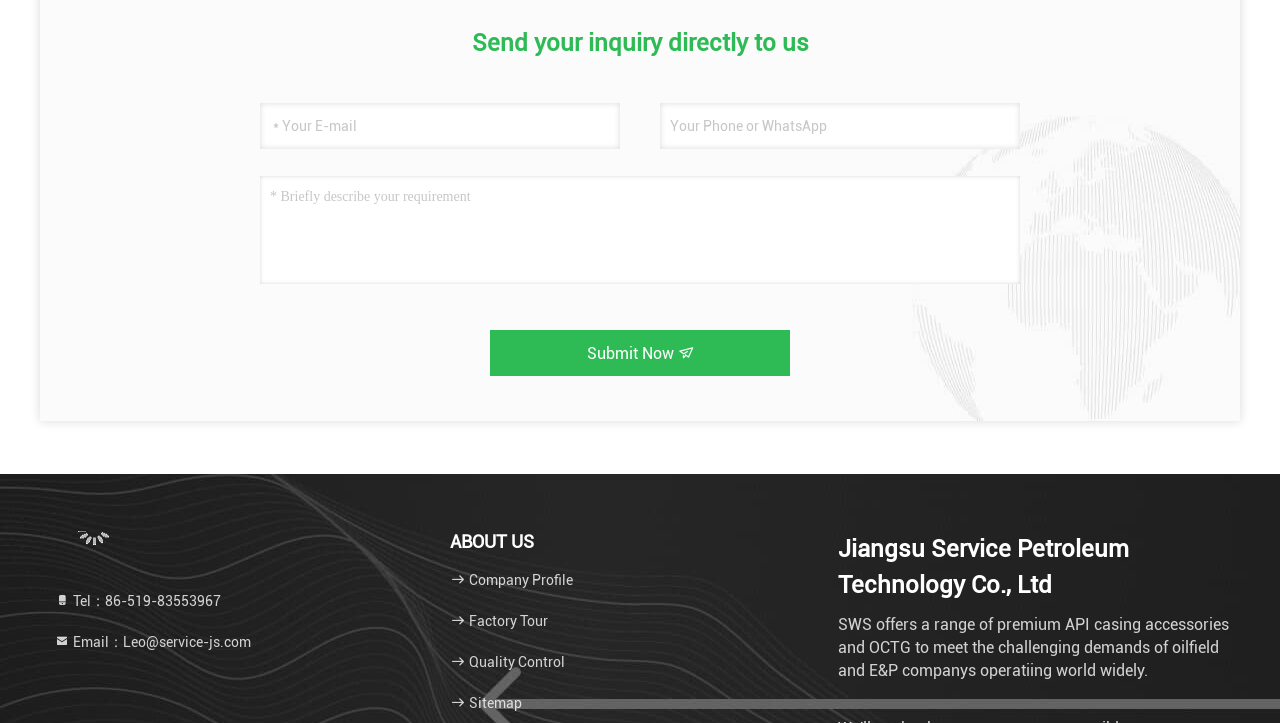Give a one-word or one-phrase response to the question: 
What is the company's phone number?

86-519-83553967